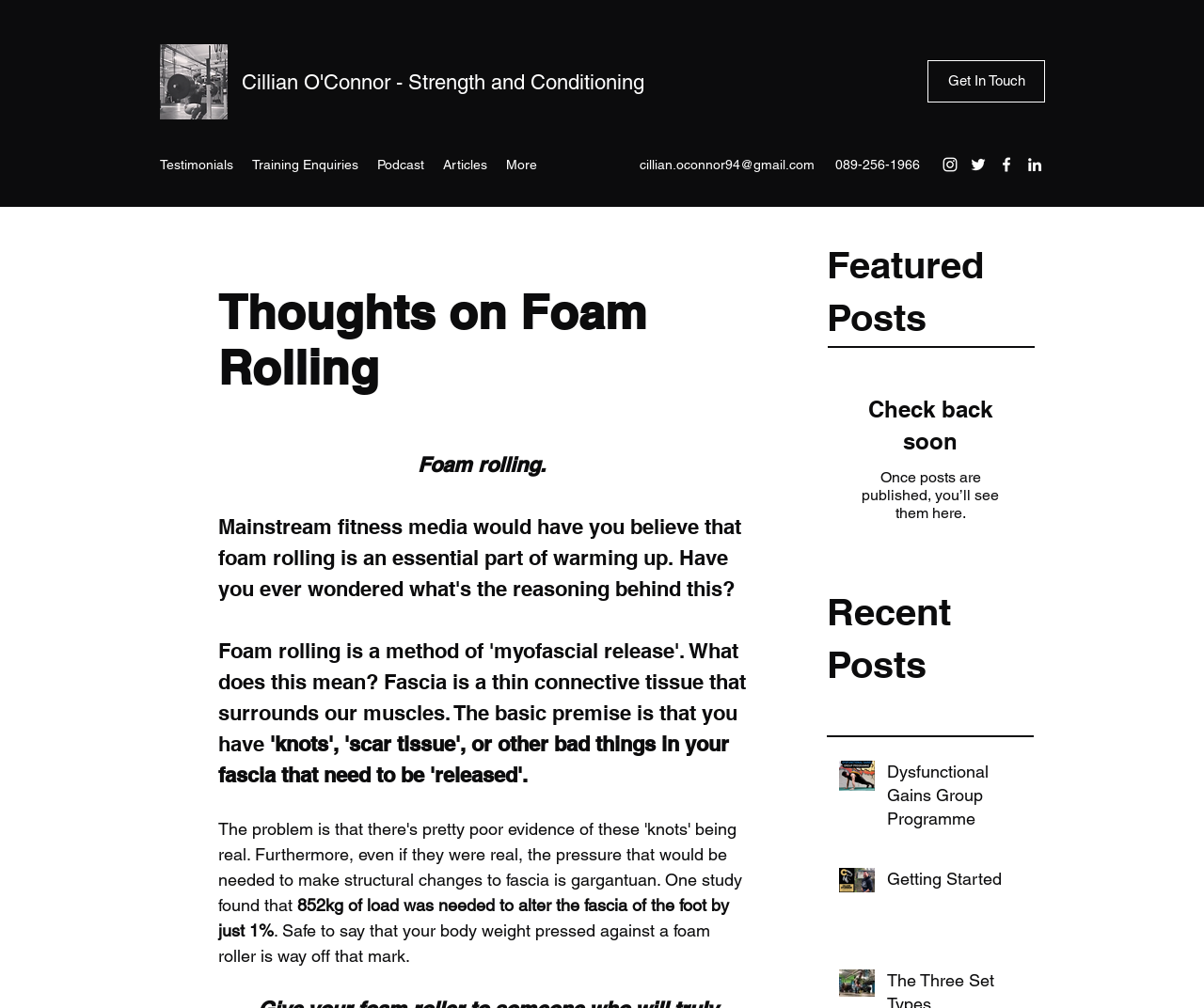Describe all the visual and textual components of the webpage comprehensively.

The webpage is about a blog post titled "Thoughts on Foam Rolling". At the top, there is an image with a link, followed by a navigation menu with links to "Testimonials", "Training Enquiries", "Podcast", "Articles", and "More". Below the navigation menu, there is a contact section with an email address and a phone number.

On the right side of the page, there is a social media bar with links to Instagram, Twitter, Facebook, and LinkedIn, each accompanied by an icon. Below the social media bar, there is a section titled "Featured Posts" with a message saying "Check back soon" and a brief description of what will be posted in the future.

The main content of the page is divided into two sections: "Recent Posts" and the blog post "Thoughts on Foam Rolling". The "Recent Posts" section lists two articles, "Dysfunctional Gains Group Programme" and "Getting Started", each with an image and a brief summary. The blog post "Thoughts on Foam Rolling" is a lengthy article that discusses the concept of foam rolling, its supposed benefits, and the author's thoughts on the topic. The article is divided into several sections, each with a heading, and includes some statistics and quotes.